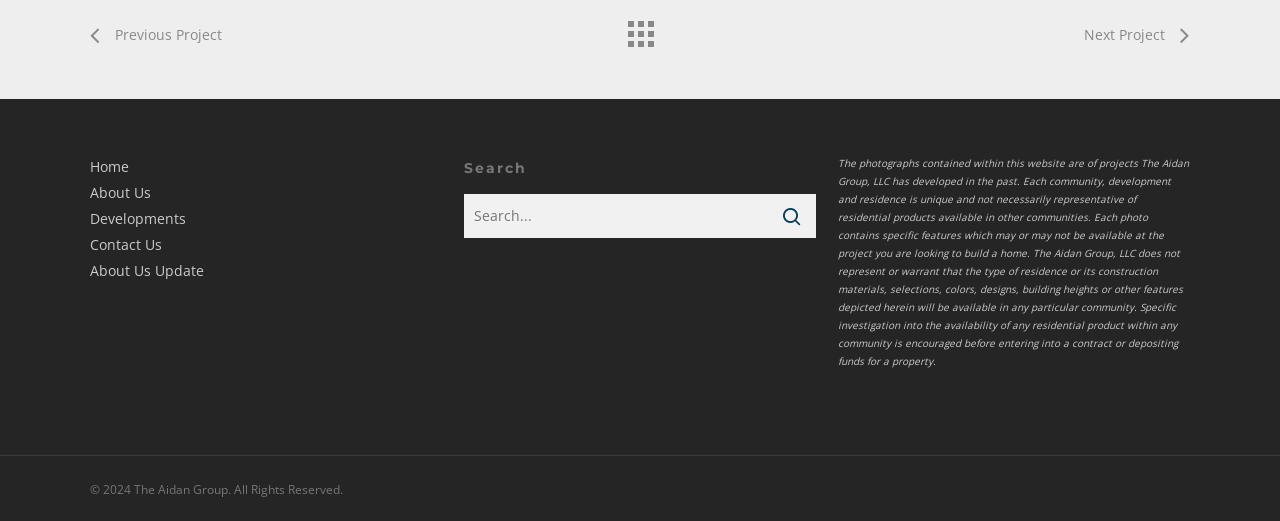What is the purpose of the search bar?
Using the image, give a concise answer in the form of a single word or short phrase.

To search for projects